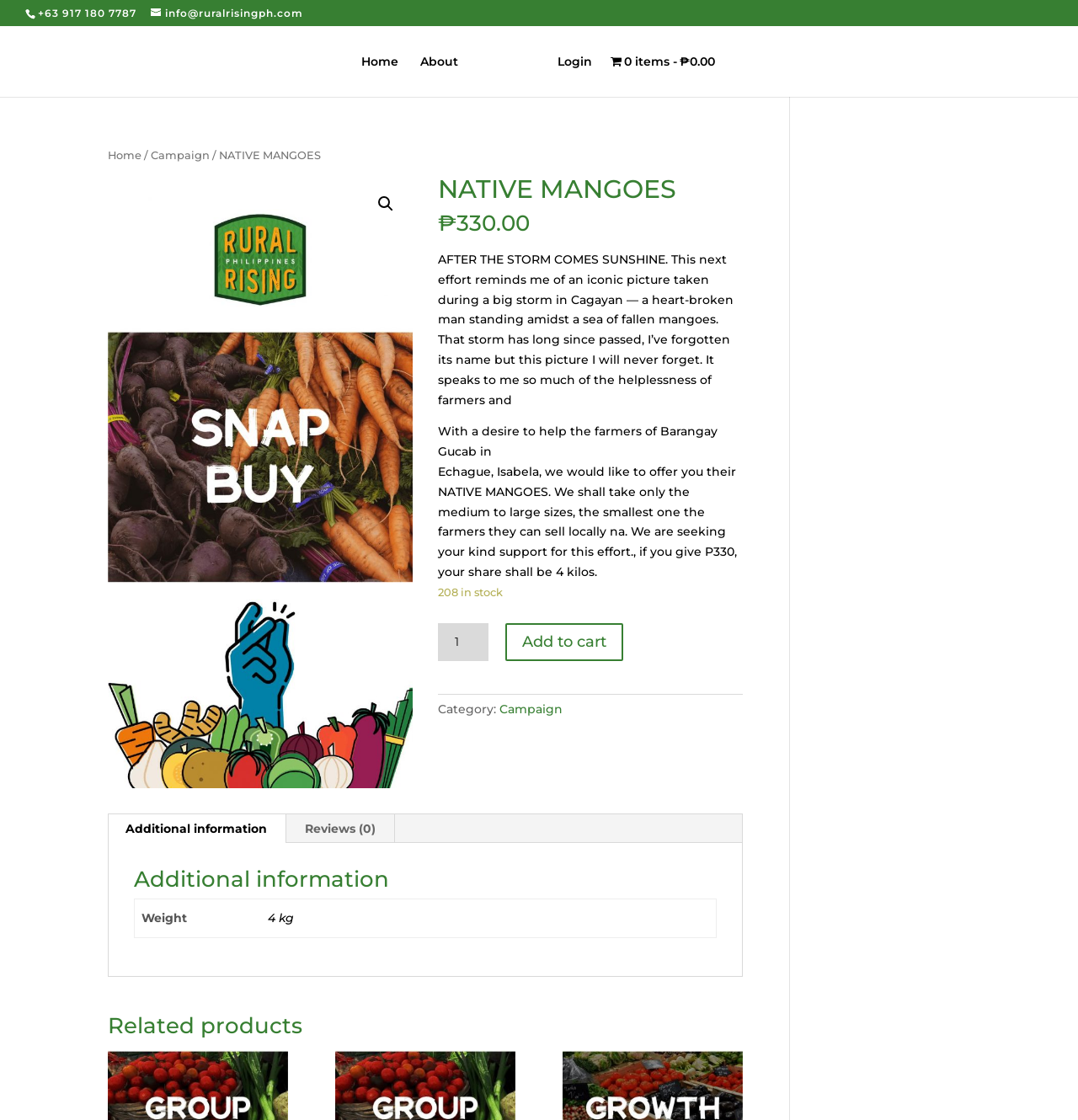Please identify the bounding box coordinates of the clickable region that I should interact with to perform the following instruction: "Call the phone number". The coordinates should be expressed as four float numbers between 0 and 1, i.e., [left, top, right, bottom].

[0.035, 0.006, 0.127, 0.017]